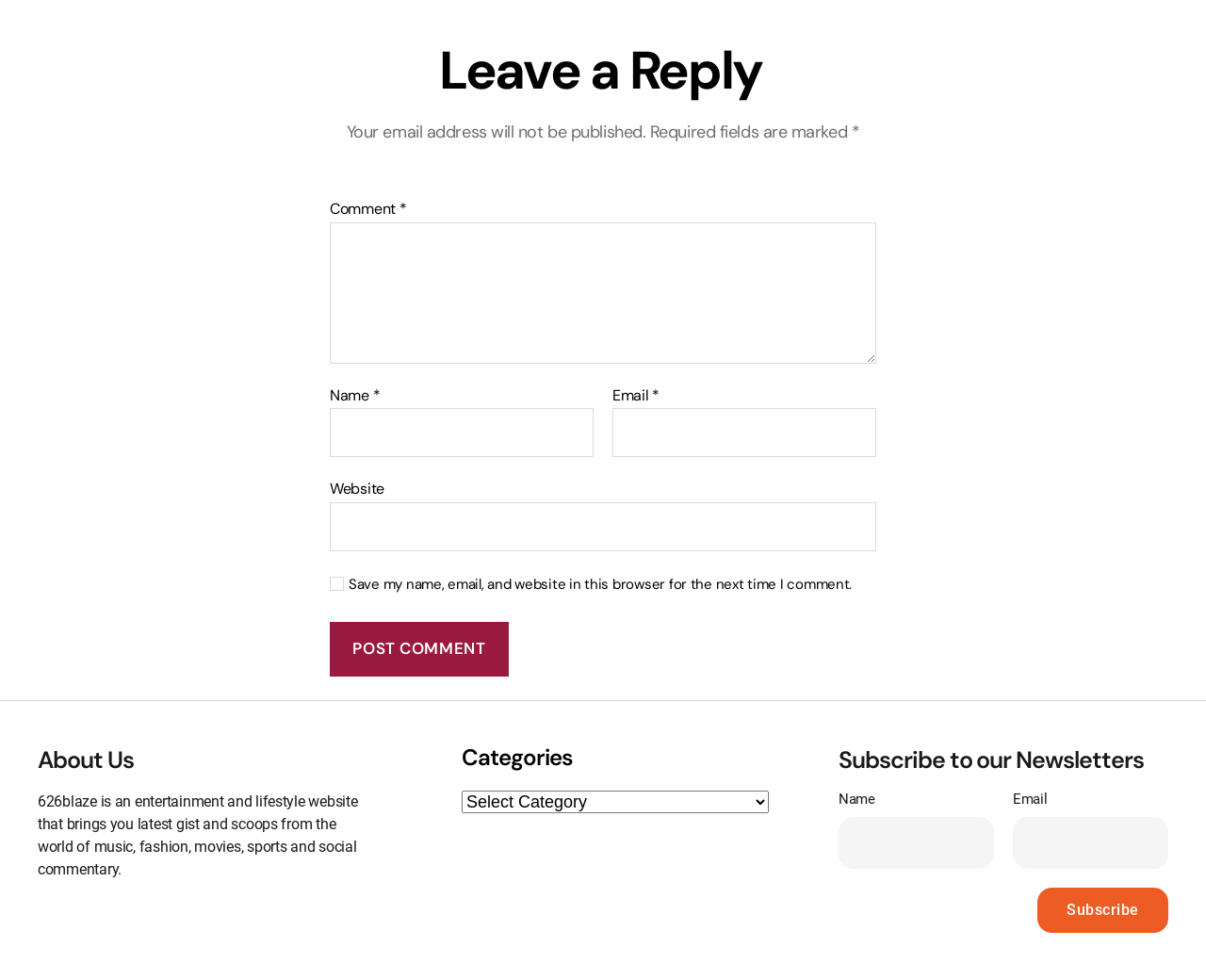Please locate the bounding box coordinates of the element that should be clicked to achieve the given instruction: "Leave a comment".

[0.273, 0.227, 0.727, 0.371]